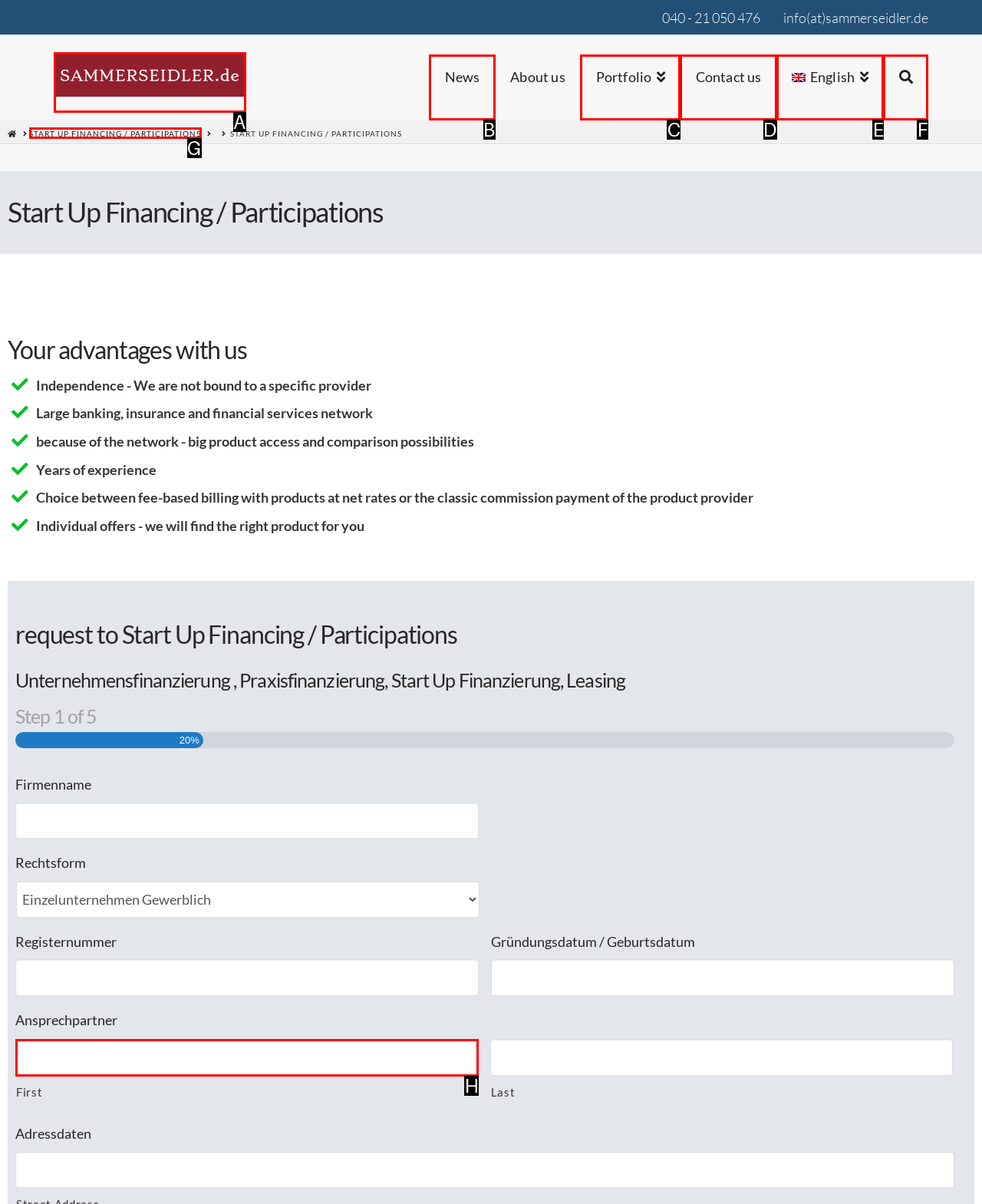Find the option that matches this description: parent_node: First name="input_1.3"
Provide the matching option's letter directly.

H